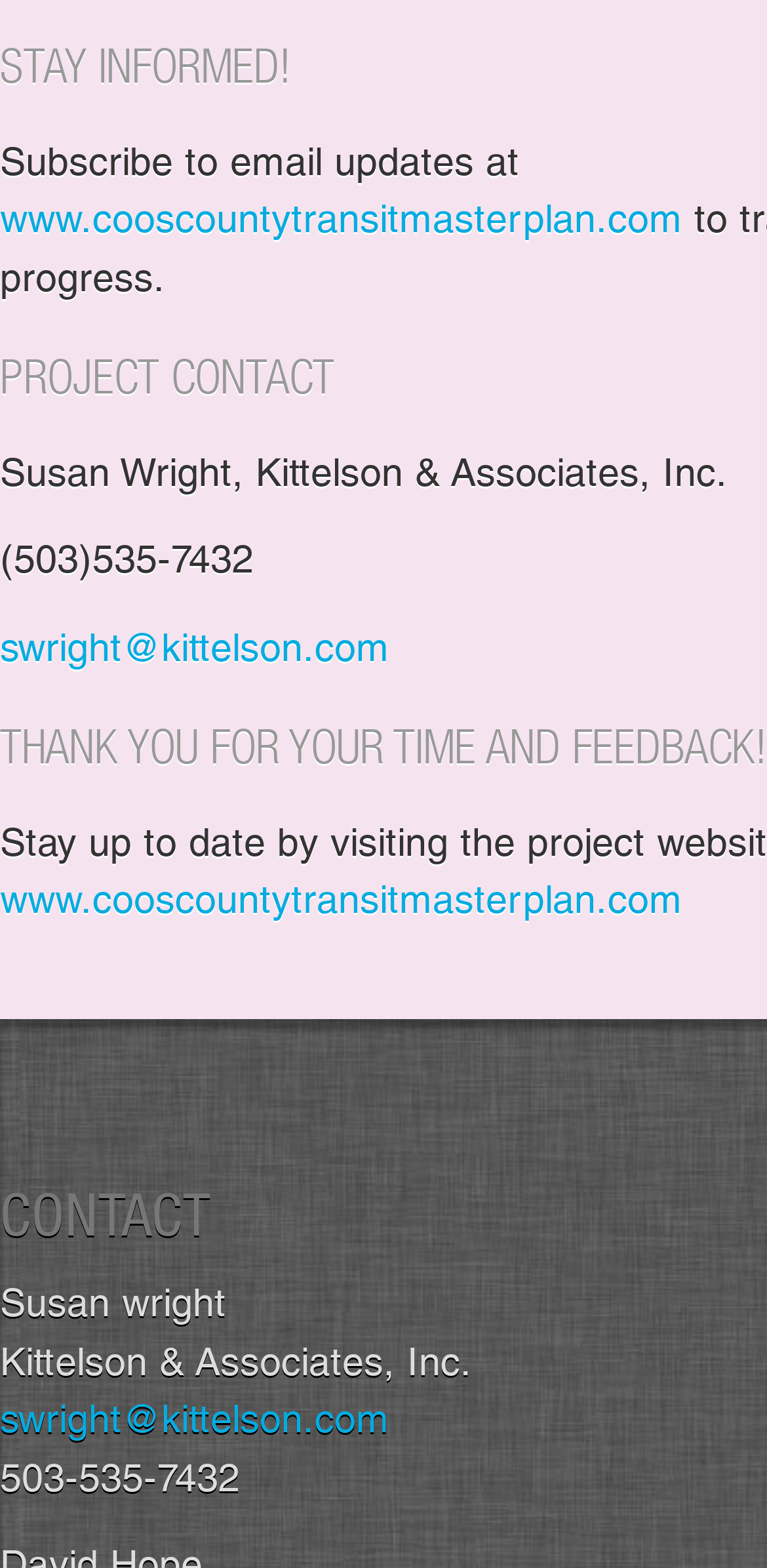Locate the UI element described as follows: "swright@kittelson.com". Return the bounding box coordinates as four float numbers between 0 and 1 in the order [left, top, right, bottom].

[0.0, 0.399, 0.508, 0.428]